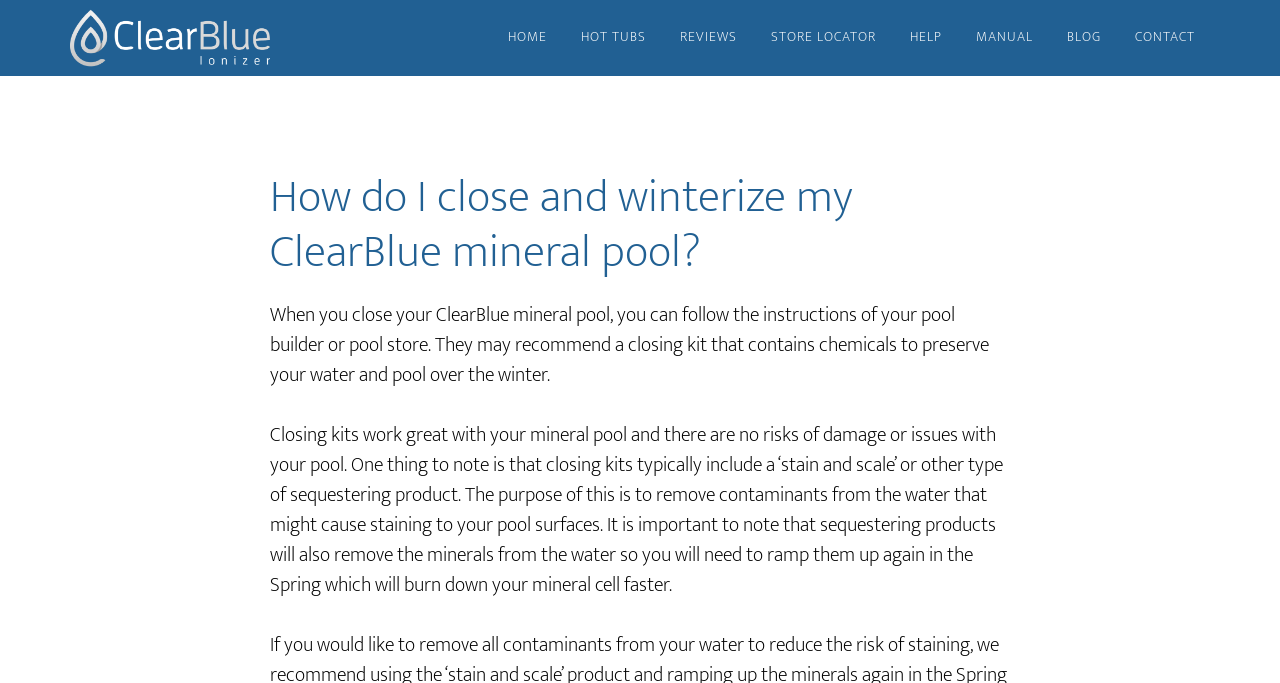Locate the UI element described by Hot Tubs and provide its bounding box coordinates. Use the format (top-left x, top-left y, bottom-right x, bottom-right y) with all values as floating point numbers between 0 and 1.

[0.442, 0.0, 0.516, 0.111]